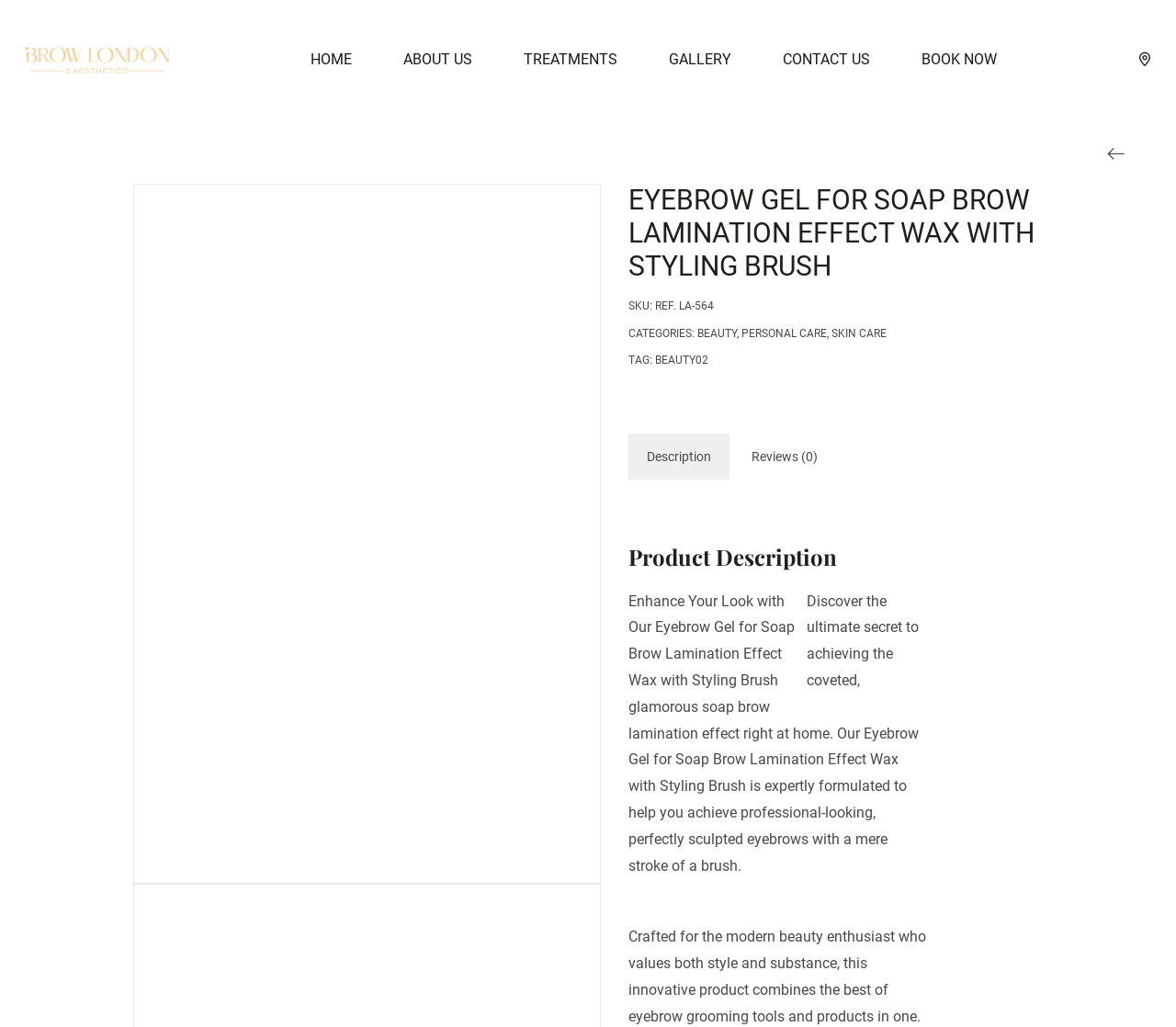Please identify the bounding box coordinates of the region to click in order to complete the given instruction: "Click the ABOUT US link". The coordinates should be four float numbers between 0 and 1, i.e., [left, top, right, bottom].

[0.321, 0.0, 0.423, 0.116]